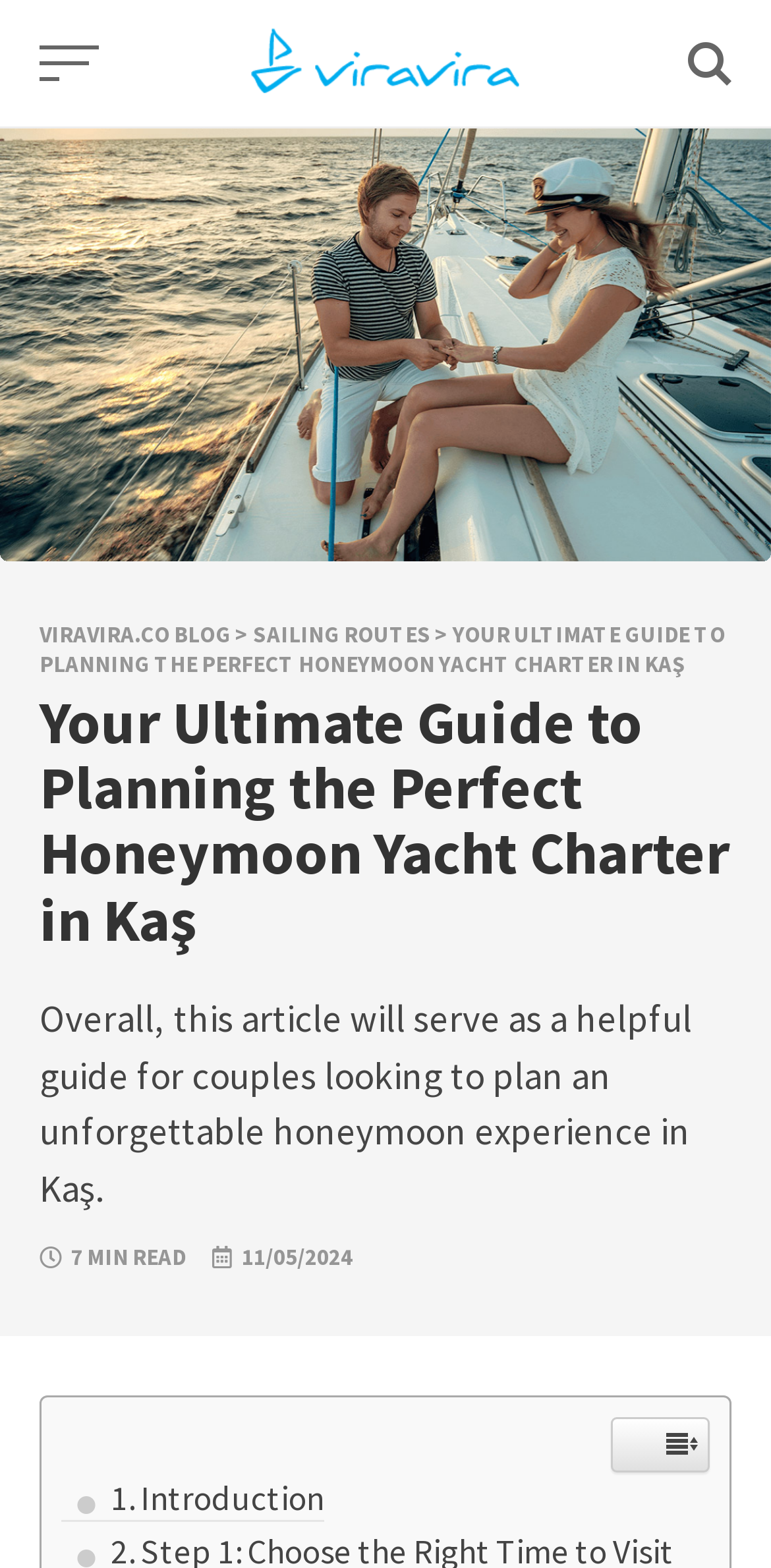Give a one-word or short phrase answer to this question: 
What is the date of the article?

11/05/2024